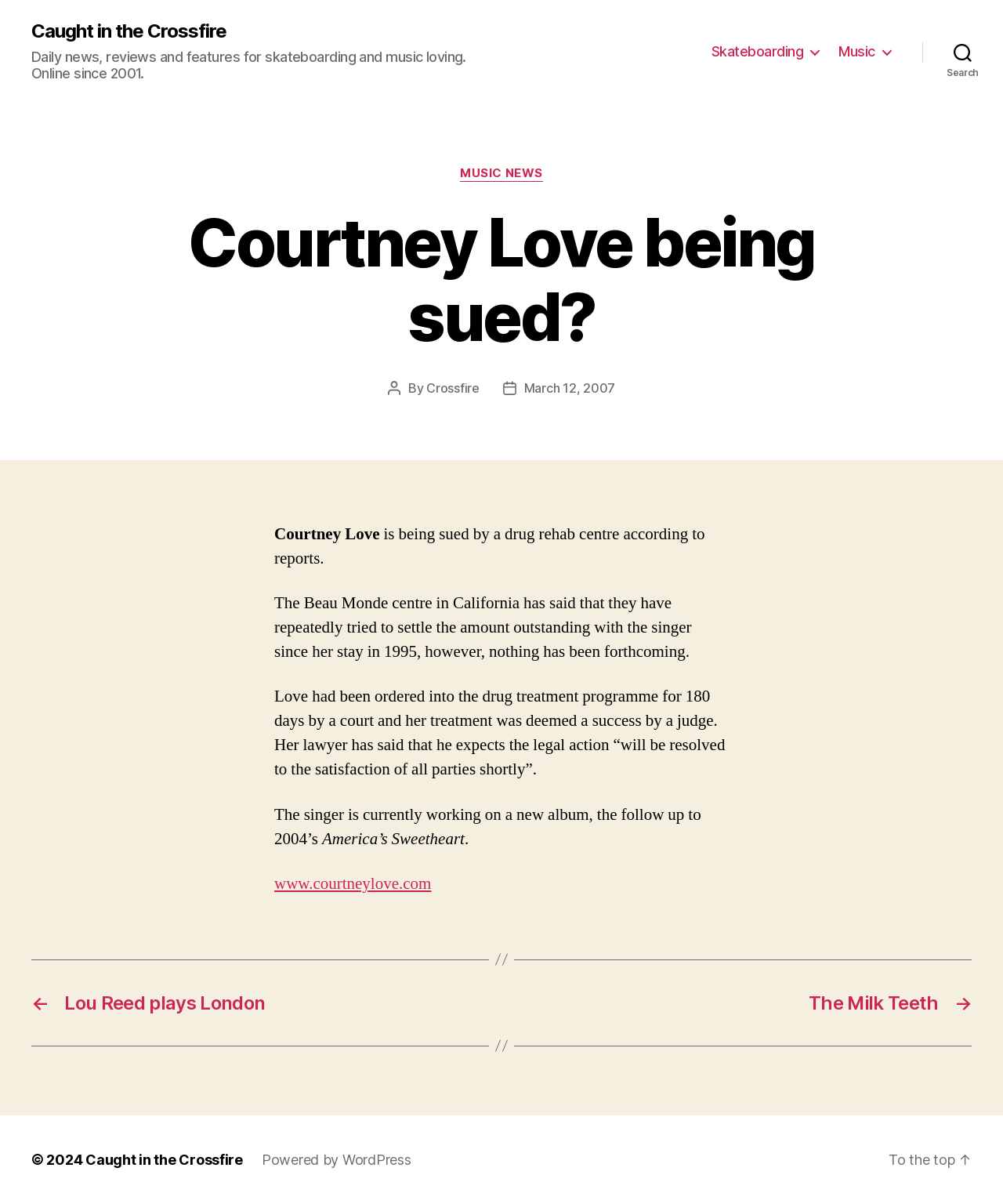Using the description "← Lou Reed plays London", predict the bounding box of the relevant HTML element.

[0.031, 0.823, 0.484, 0.842]